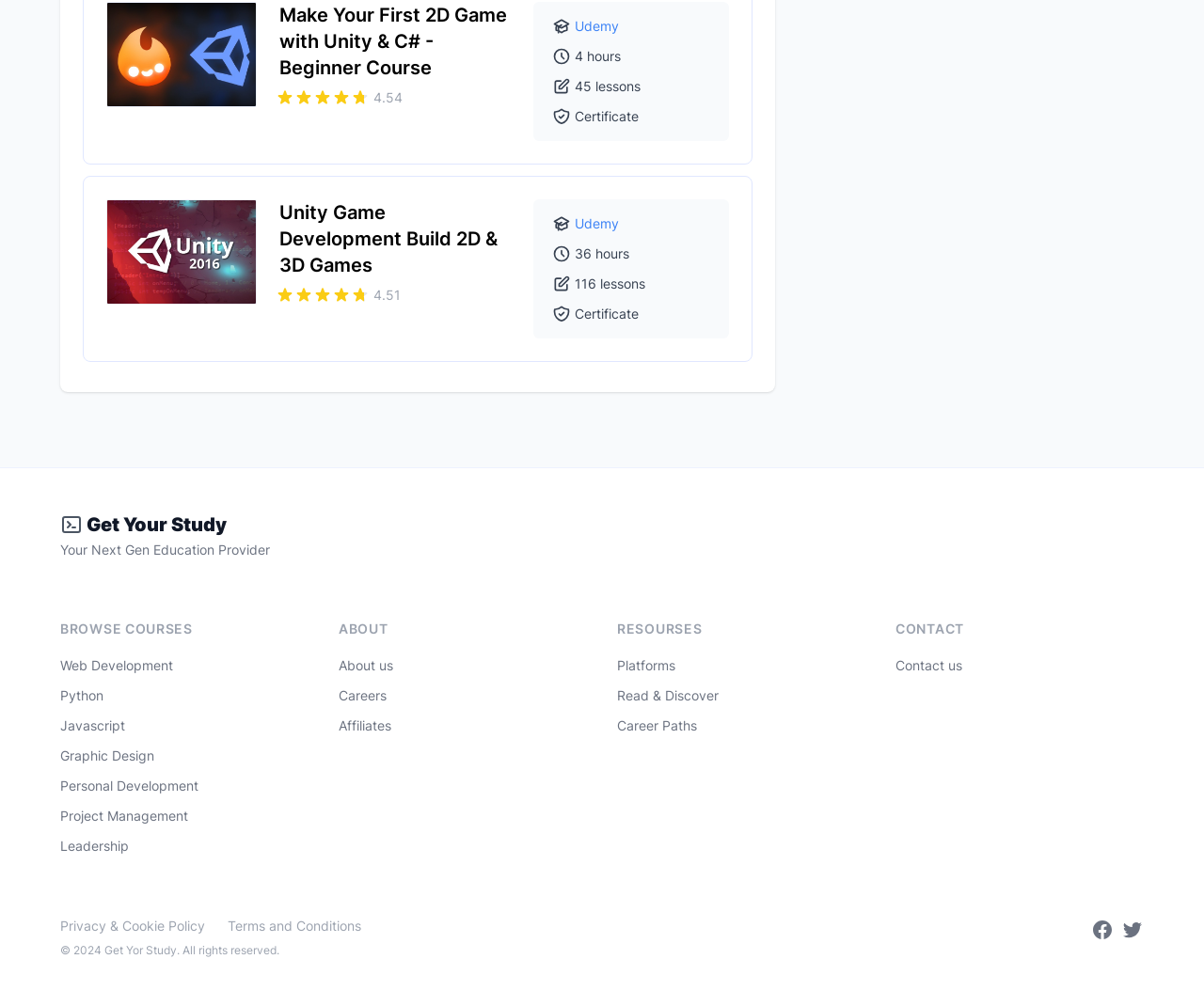What is the name of the education provider?
Utilize the information in the image to give a detailed answer to the question.

The name of the education provider can be found in the StaticText 'Your Next Gen Education Provider' which is located above the 'BROWSE COURSES' button.